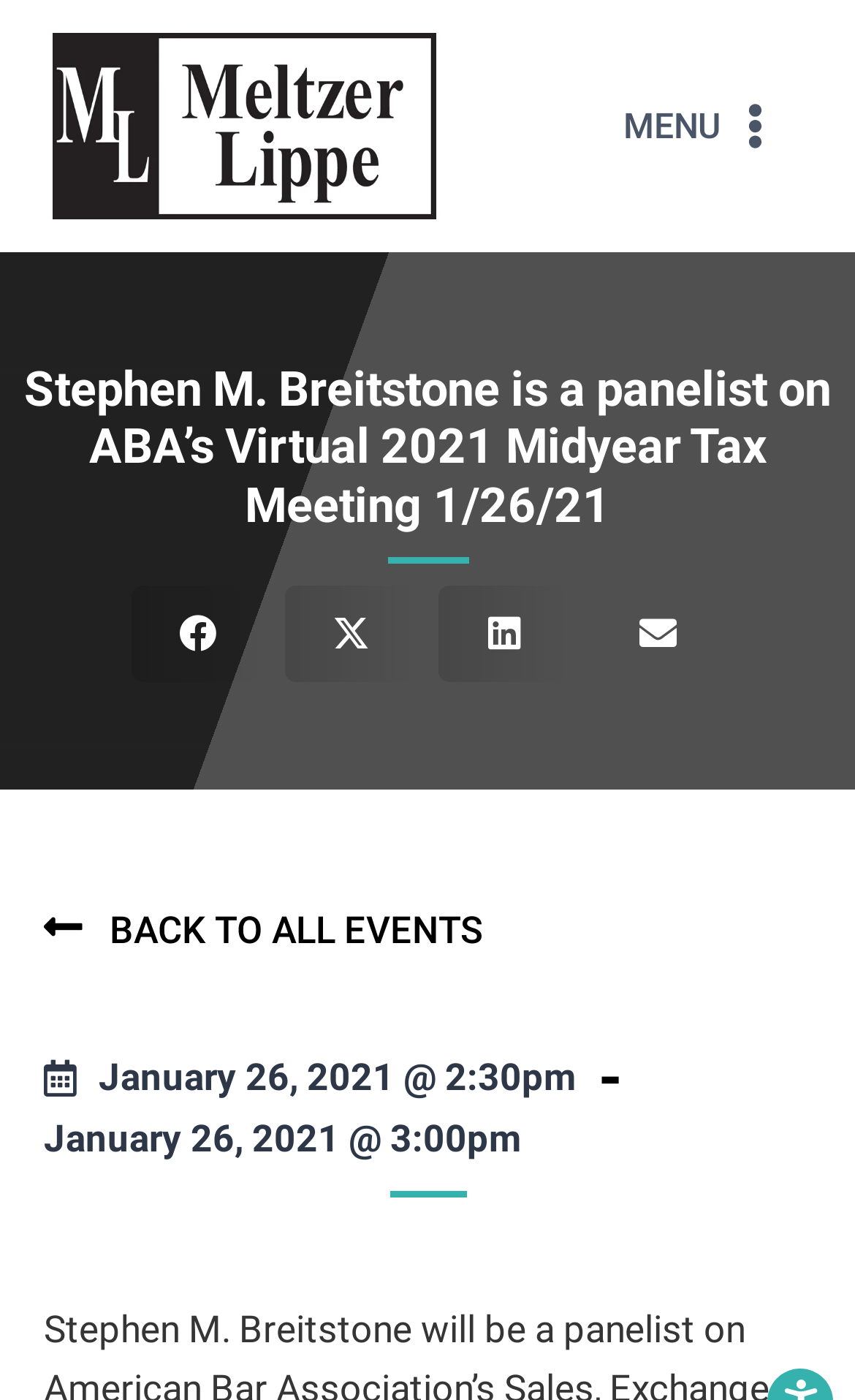Can you identify the bounding box coordinates of the clickable region needed to carry out this instruction: 'Share on facebook'? The coordinates should be four float numbers within the range of 0 to 1, stated as [left, top, right, bottom].

[0.154, 0.418, 0.308, 0.487]